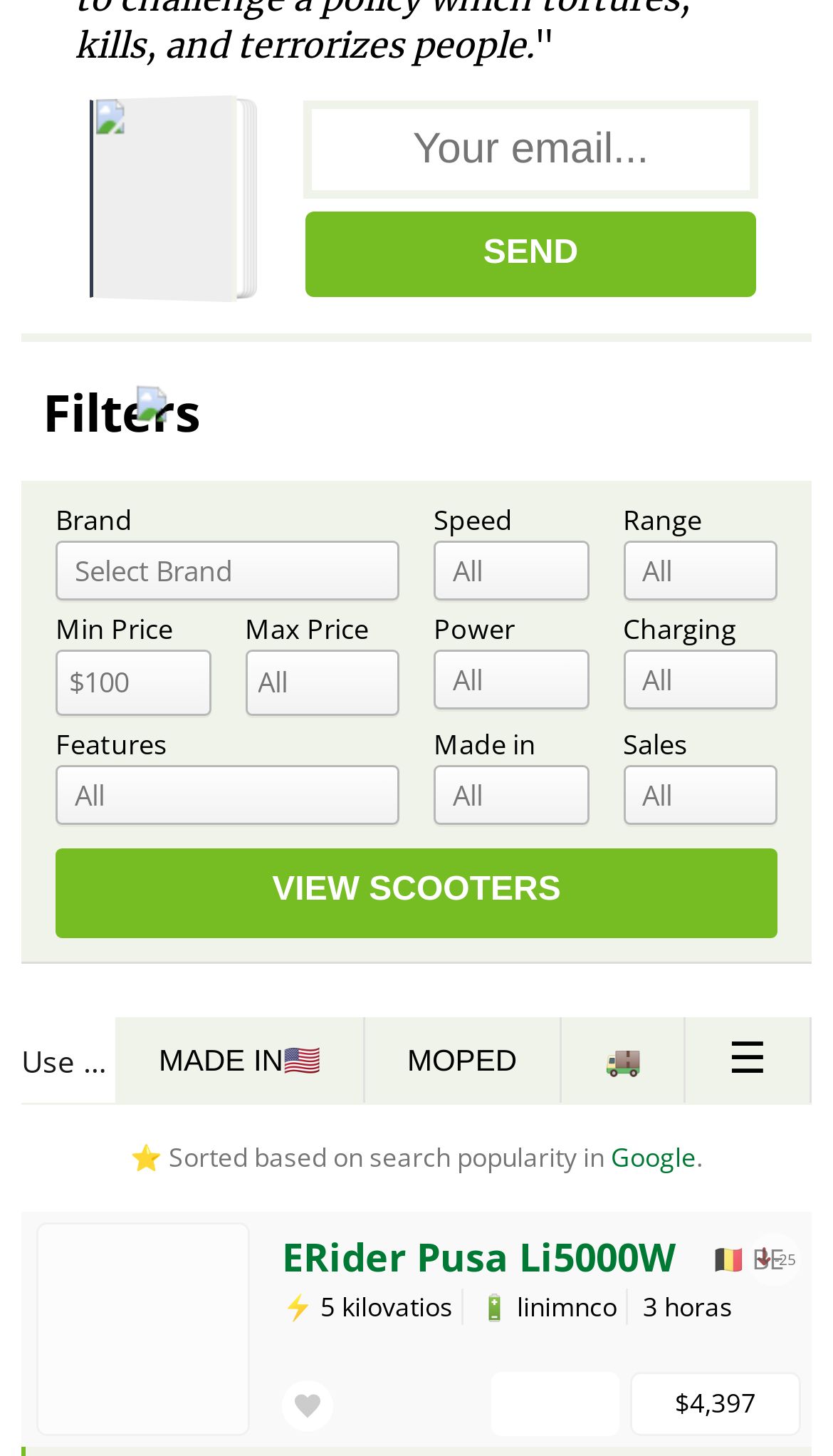Identify and provide the bounding box for the element described by: "Select Brand".

[0.067, 0.372, 0.479, 0.413]